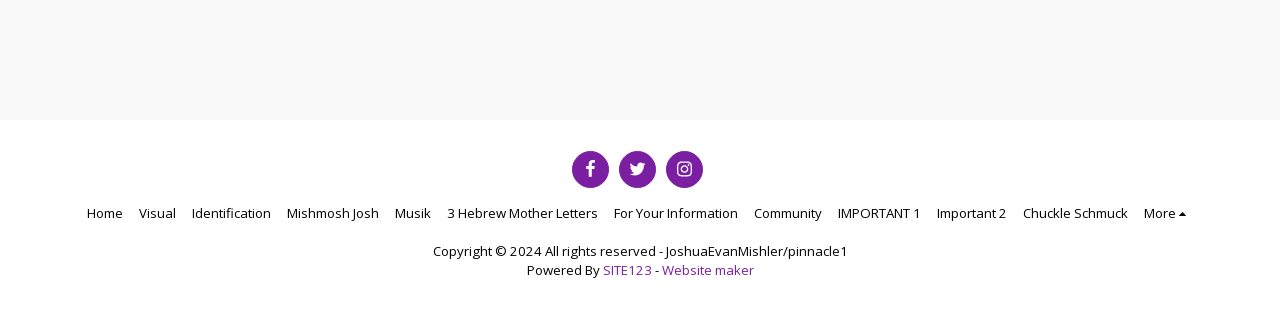For the element described, predict the bounding box coordinates as (top-left x, top-left y, bottom-right x, bottom-right y). All values should be between 0 and 1. Element description: for your information

[0.48, 0.654, 0.577, 0.718]